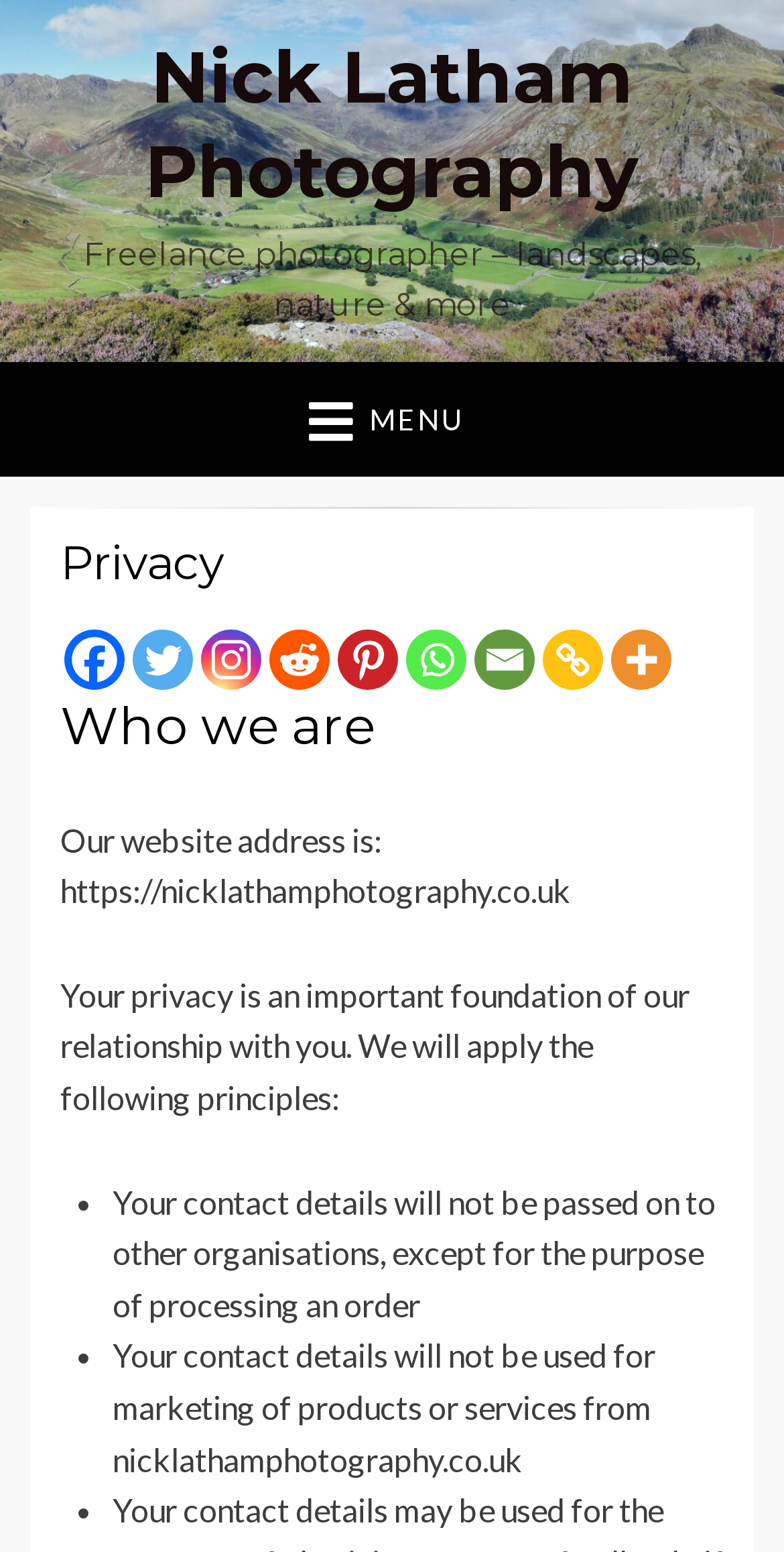Find and indicate the bounding box coordinates of the region you should select to follow the given instruction: "Click on the Email link".

[0.605, 0.405, 0.682, 0.444]